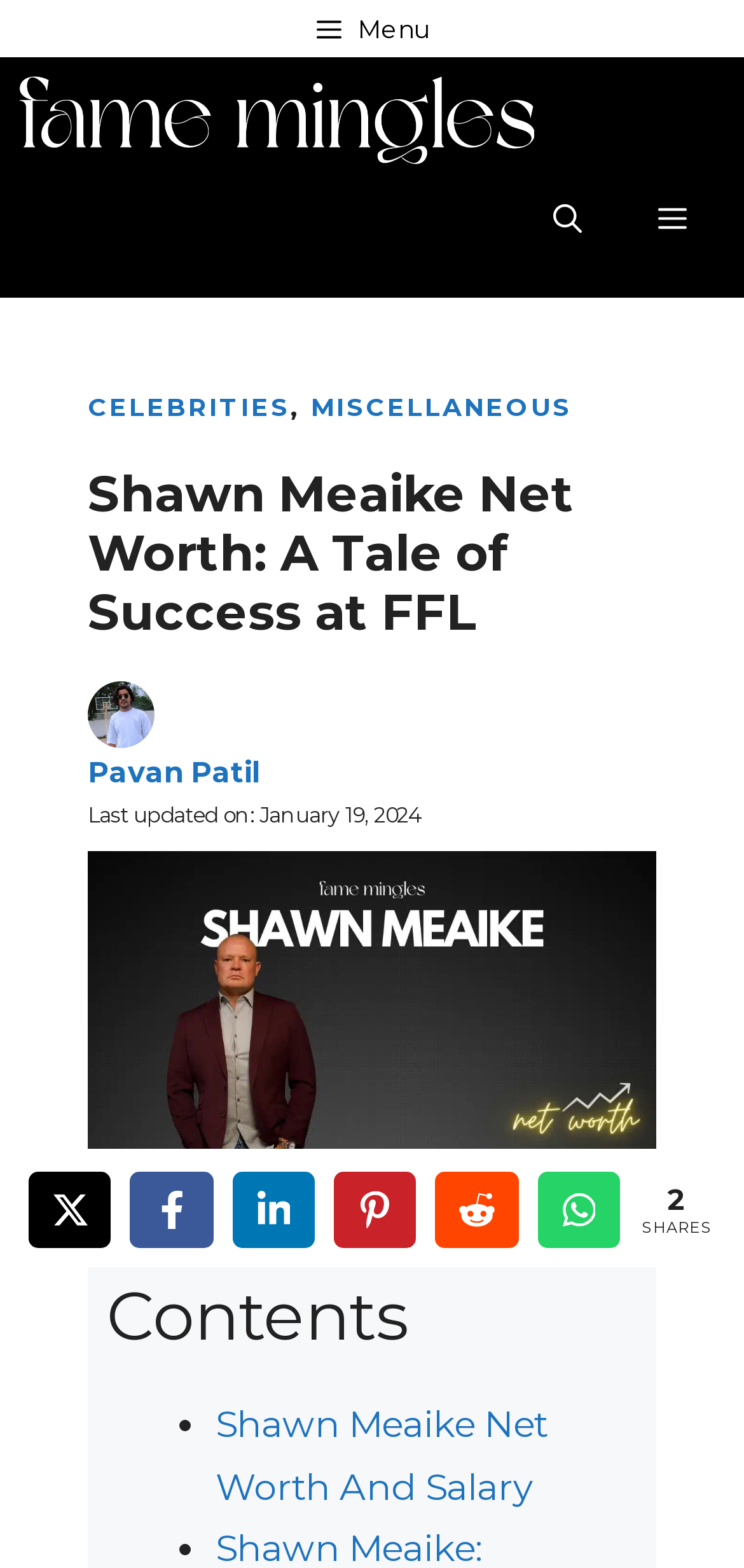Determine the title of the webpage and give its text content.

Shawn Meaike Net Worth: A Tale of Success at FFL